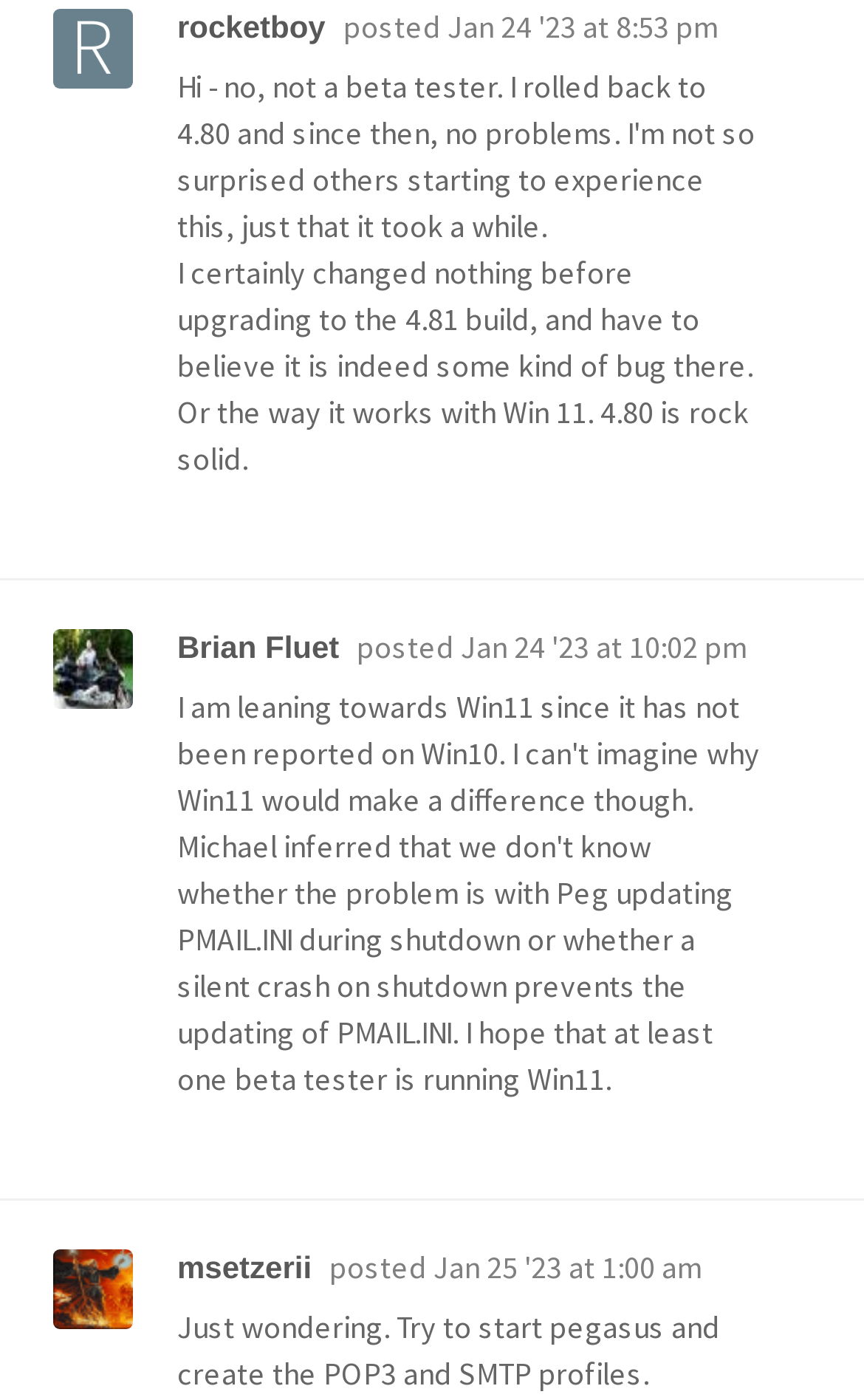Given the webpage screenshot and the description, determine the bounding box coordinates (top-left x, top-left y, bottom-right x, bottom-right y) that define the location of the UI element matching this description: rocketboy

[0.205, 0.007, 0.377, 0.032]